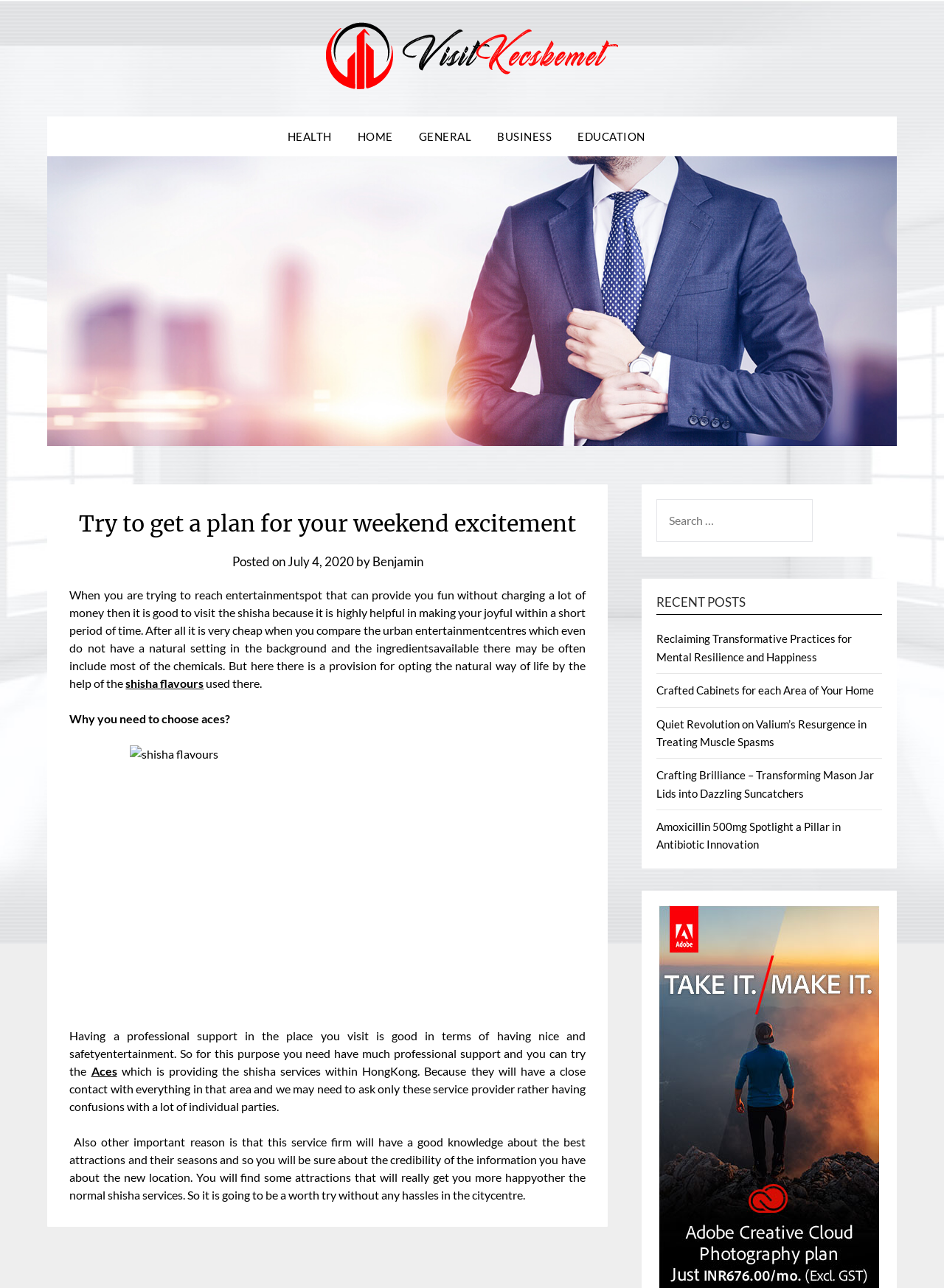Identify the main heading of the webpage and provide its text content.

Try to get a plan for your weekend excitement